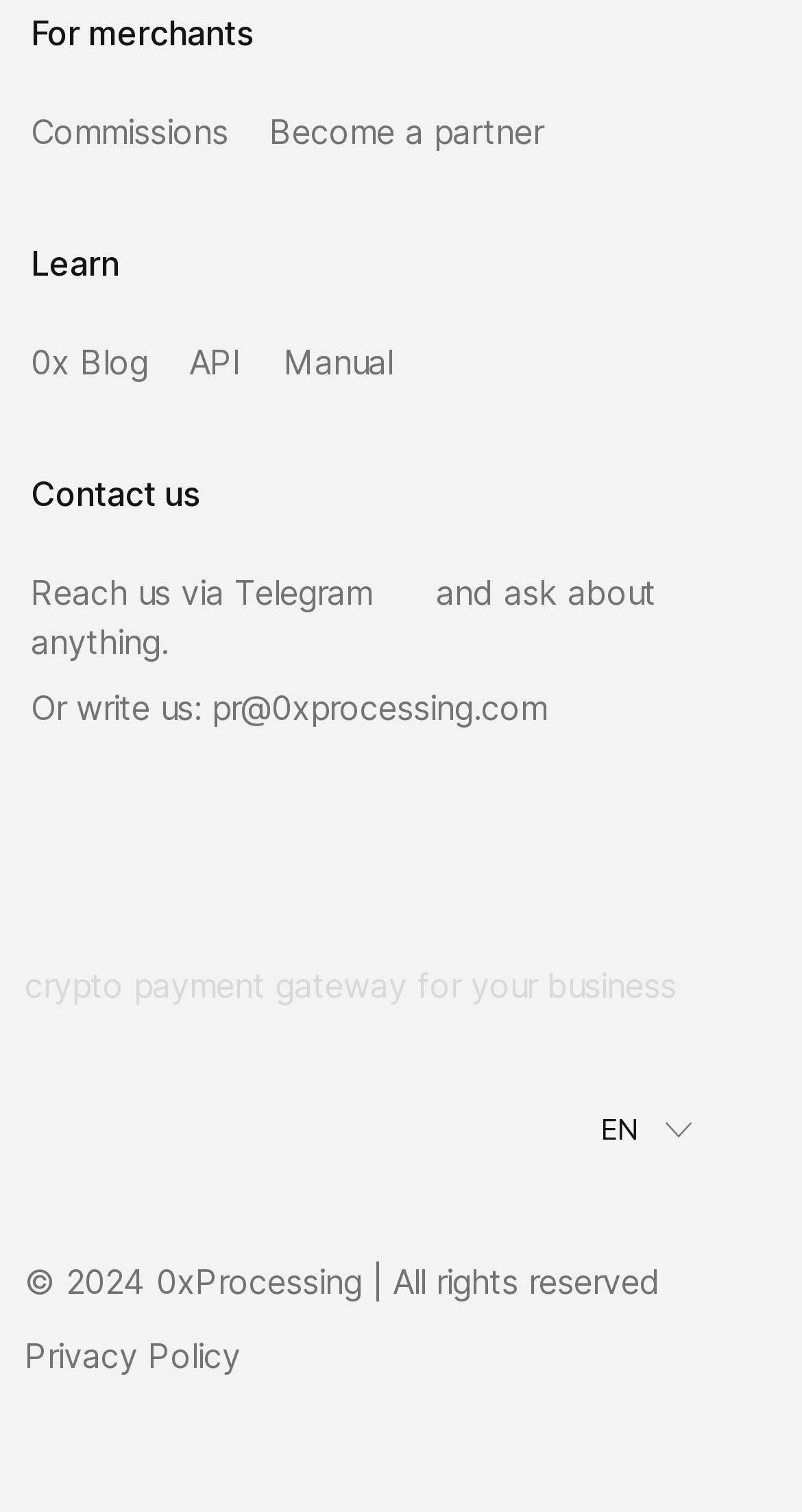Provide the bounding box coordinates for the area that should be clicked to complete the instruction: "Learn about commissions".

[0.038, 0.073, 0.285, 0.101]